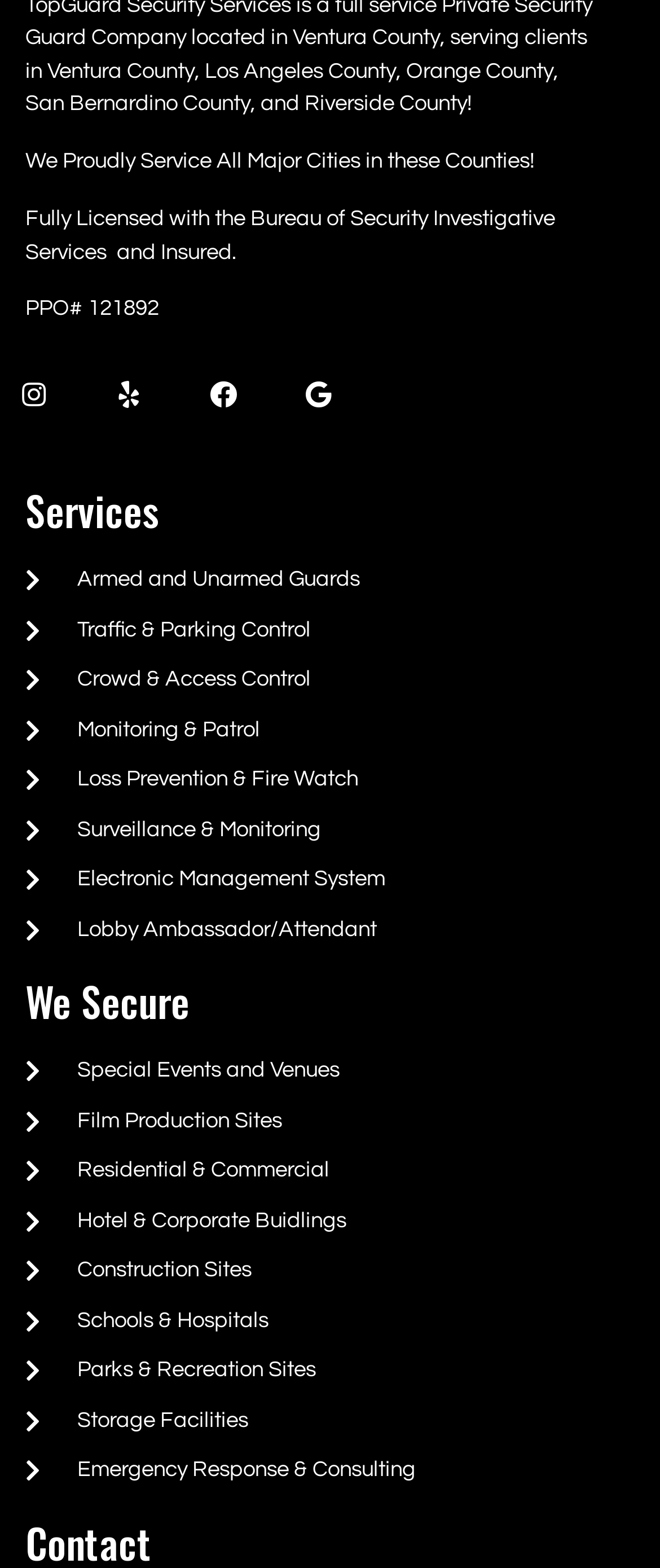Given the element description Storage Facilities, identify the bounding box coordinates for the UI element on the webpage screenshot. The format should be (top-left x, top-left y, bottom-right x, bottom-right y), with values between 0 and 1.

[0.038, 0.896, 0.962, 0.917]